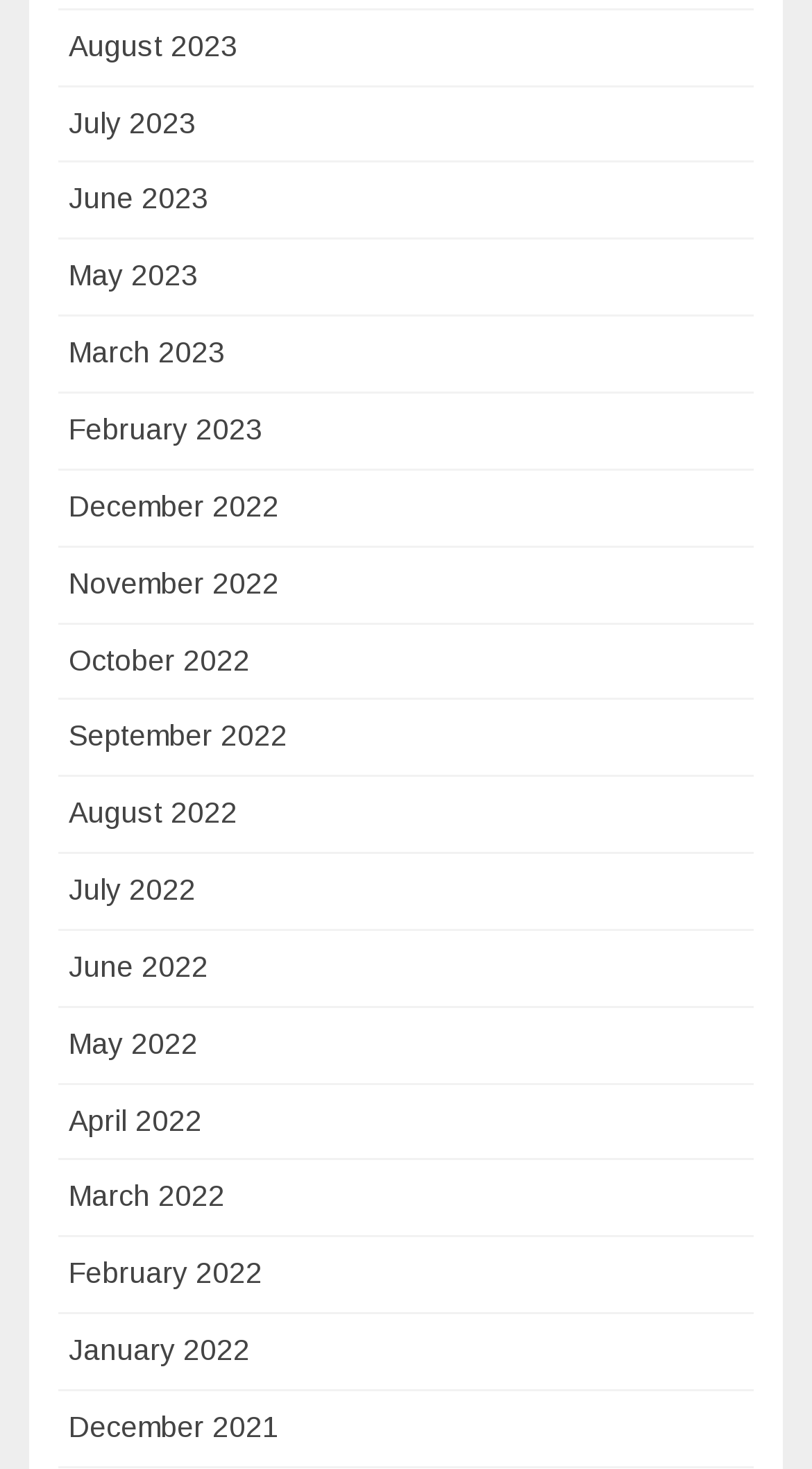Identify the bounding box of the HTML element described here: "October 2022". Provide the coordinates as four float numbers between 0 and 1: [left, top, right, bottom].

[0.085, 0.437, 0.308, 0.46]